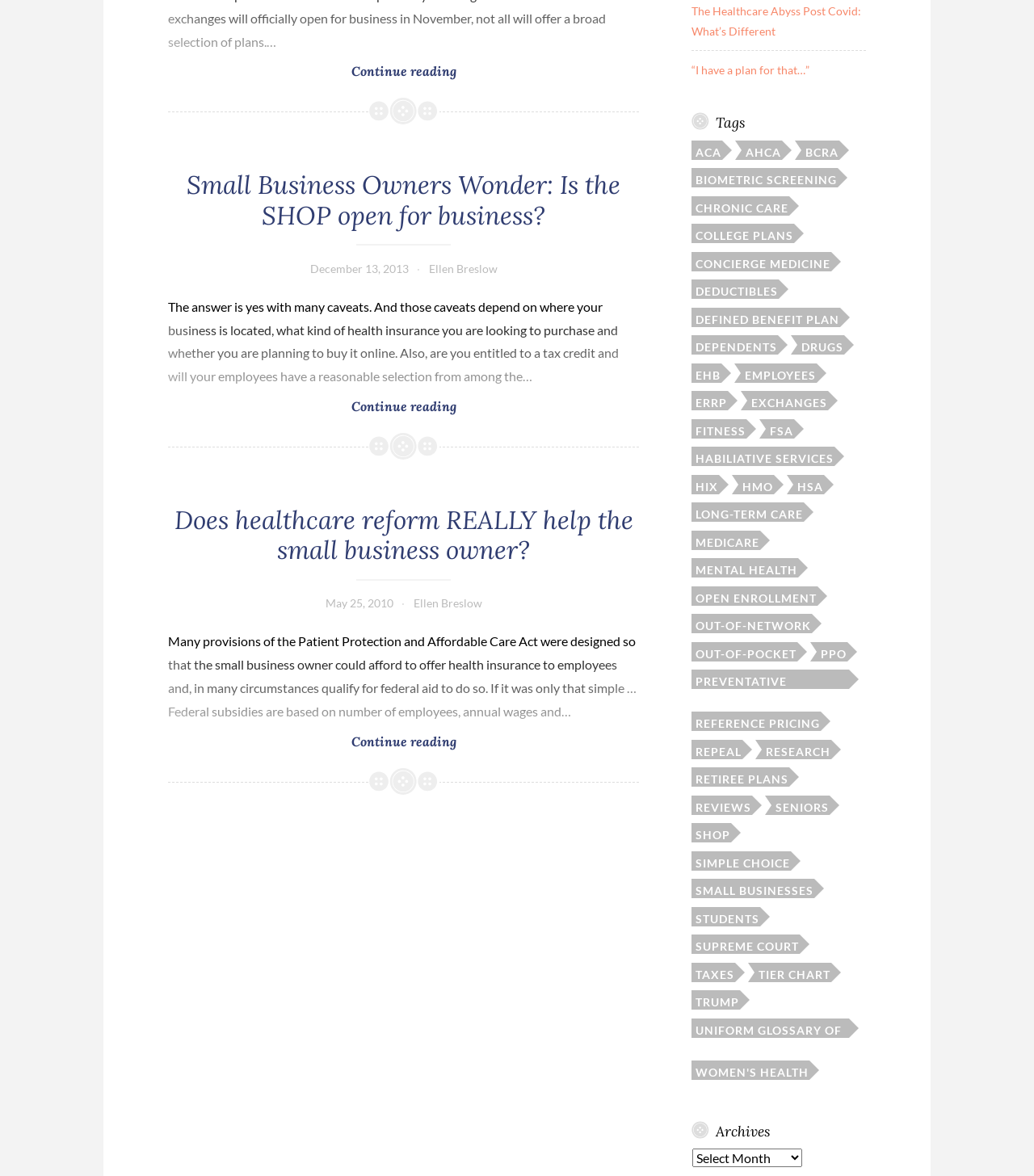Bounding box coordinates are specified in the format (top-left x, top-left y, bottom-right x, bottom-right y). All values are floating point numbers bounded between 0 and 1. Please provide the bounding box coordinate of the region this sentence describes: EHB

[0.669, 0.309, 0.698, 0.325]